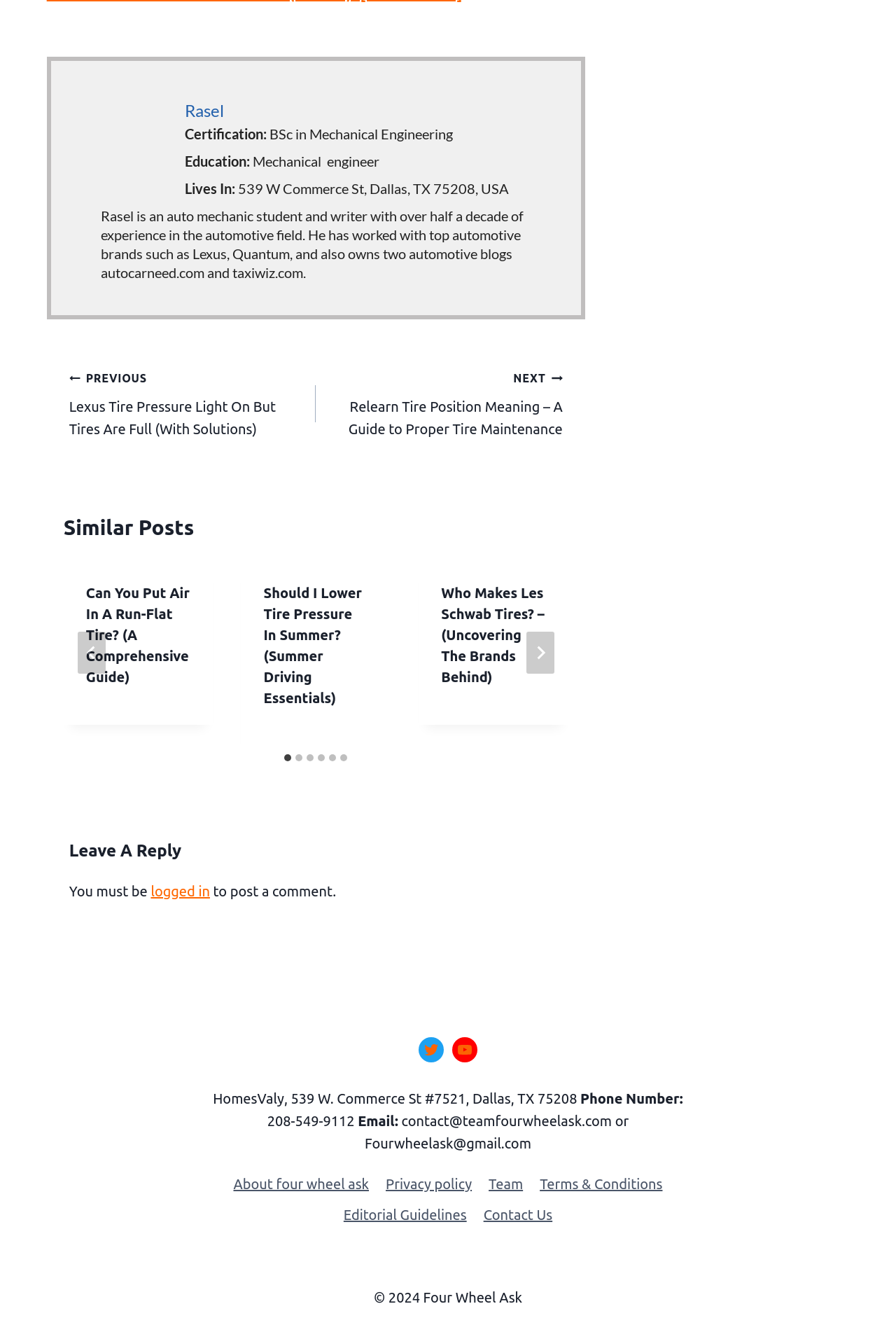Answer the question with a brief word or phrase:
What is the phone number of the website?

208-549-9112